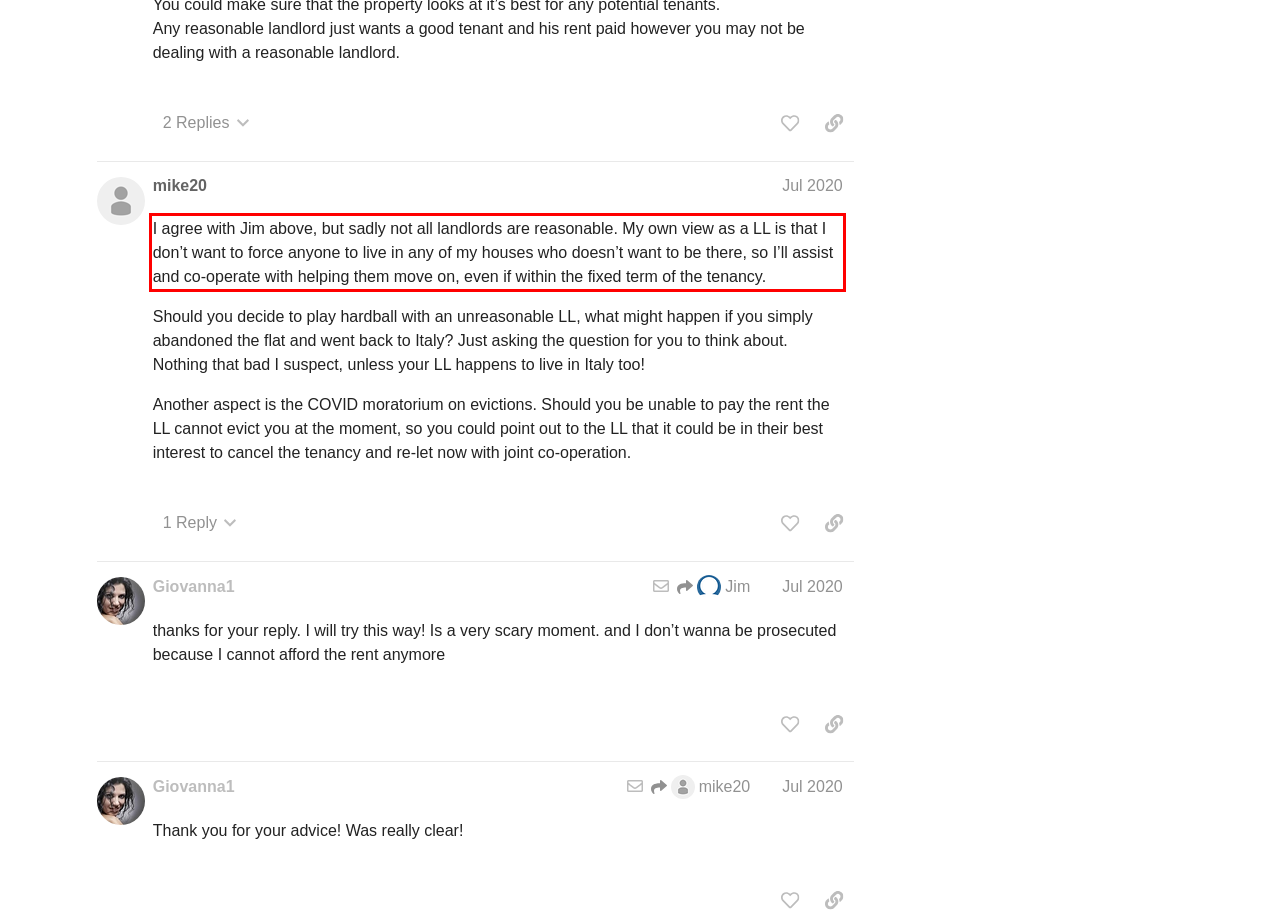Using the webpage screenshot, recognize and capture the text within the red bounding box.

I agree with Jim above, but sadly not all landlords are reasonable. My own view as a LL is that I don’t want to force anyone to live in any of my houses who doesn’t want to be there, so I’ll assist and co-operate with helping them move on, even if within the fixed term of the tenancy.